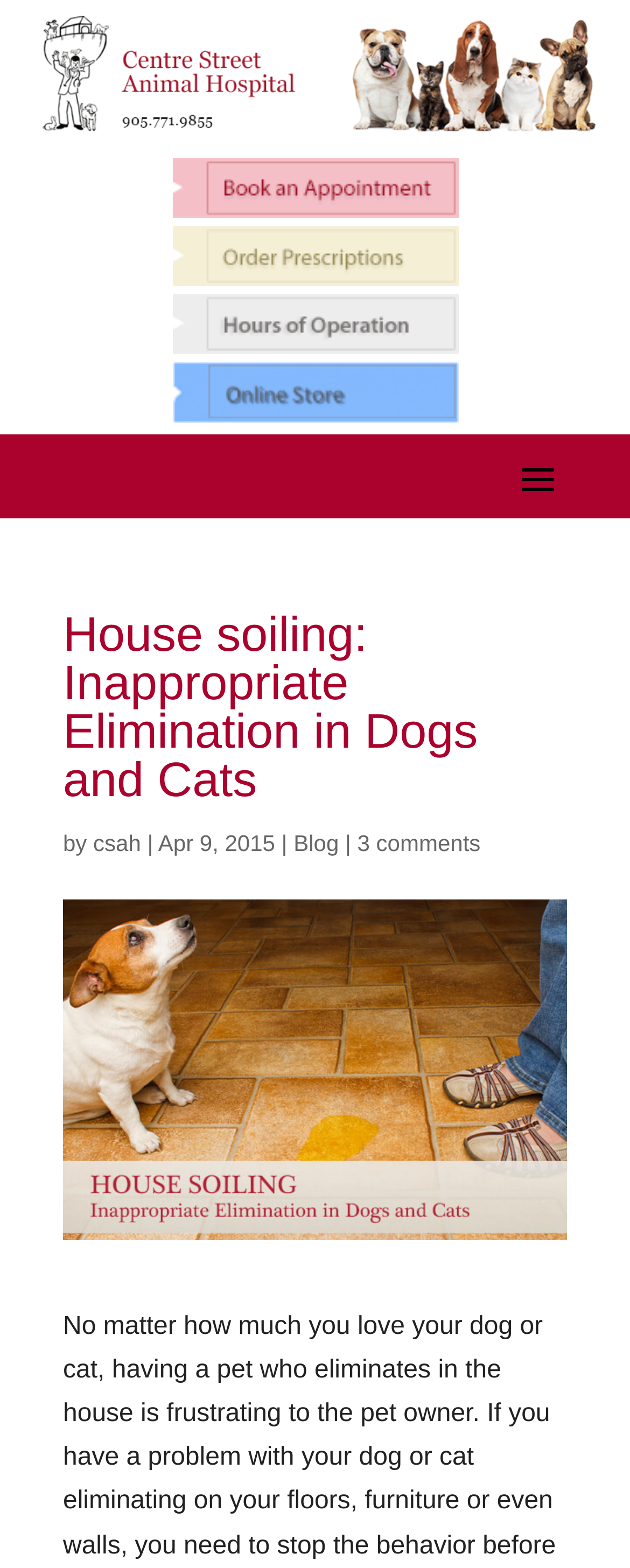Using a single word or phrase, answer the following question: 
What is the position of the image relative to the heading?

Below